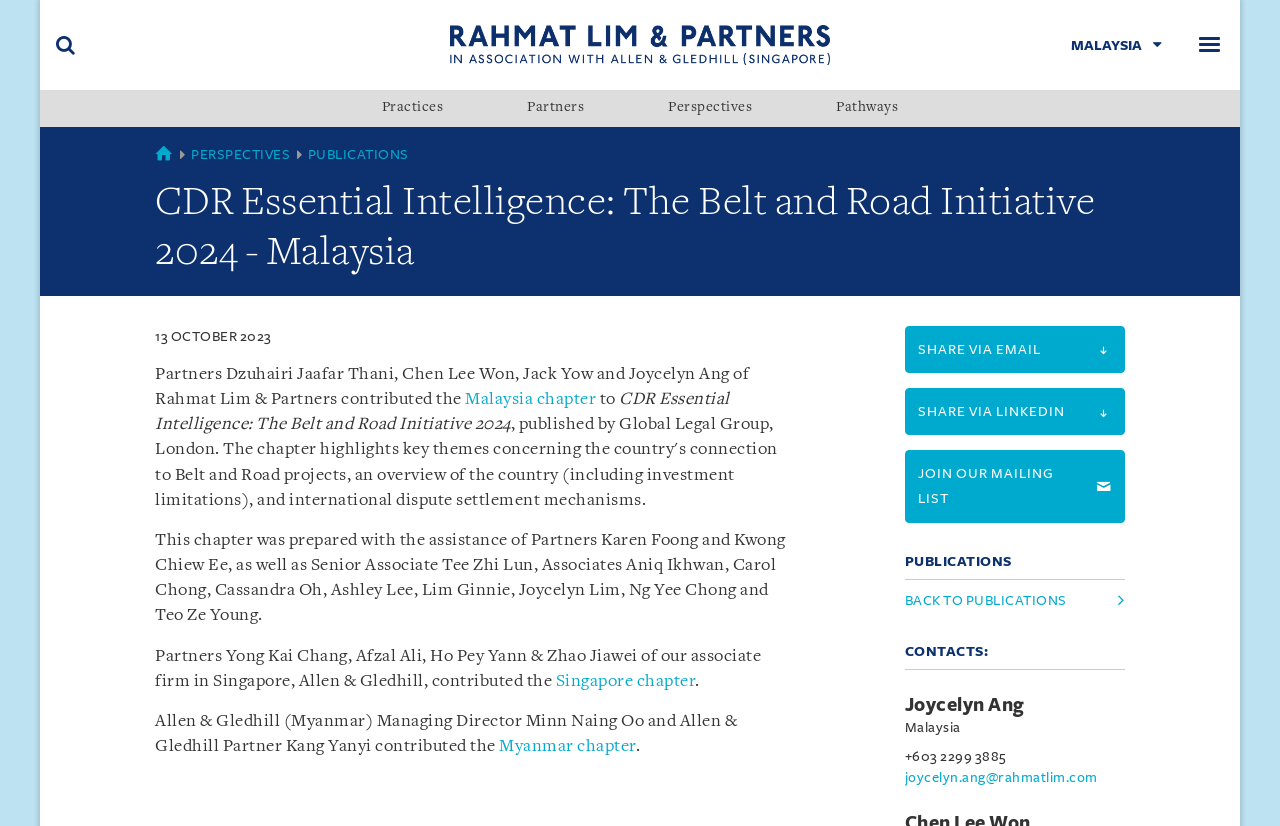Using a single word or phrase, answer the following question: 
What is the email address of Joycelyn Ang?

joycelyn.ang@rahmatlim.com